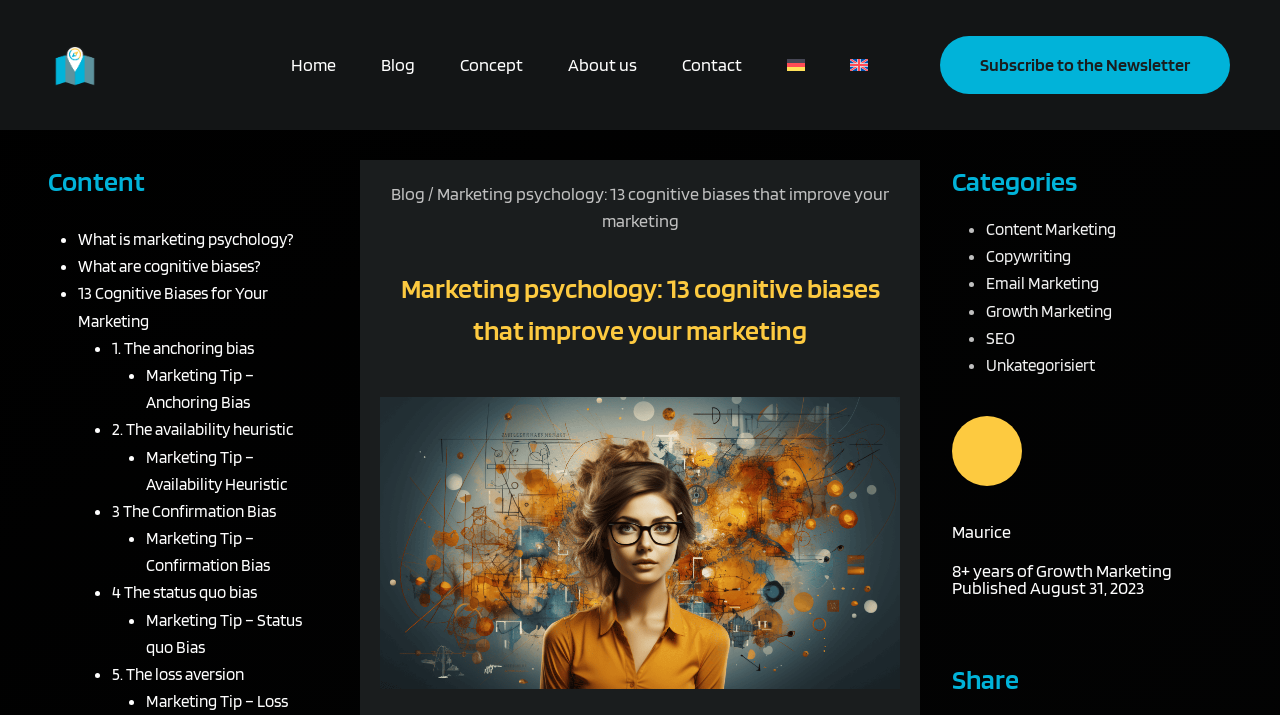Identify the bounding box coordinates of the element to click to follow this instruction: 'Read the article 'What is marketing psychology?''. Ensure the coordinates are four float values between 0 and 1, provided as [left, top, right, bottom].

[0.061, 0.32, 0.229, 0.348]